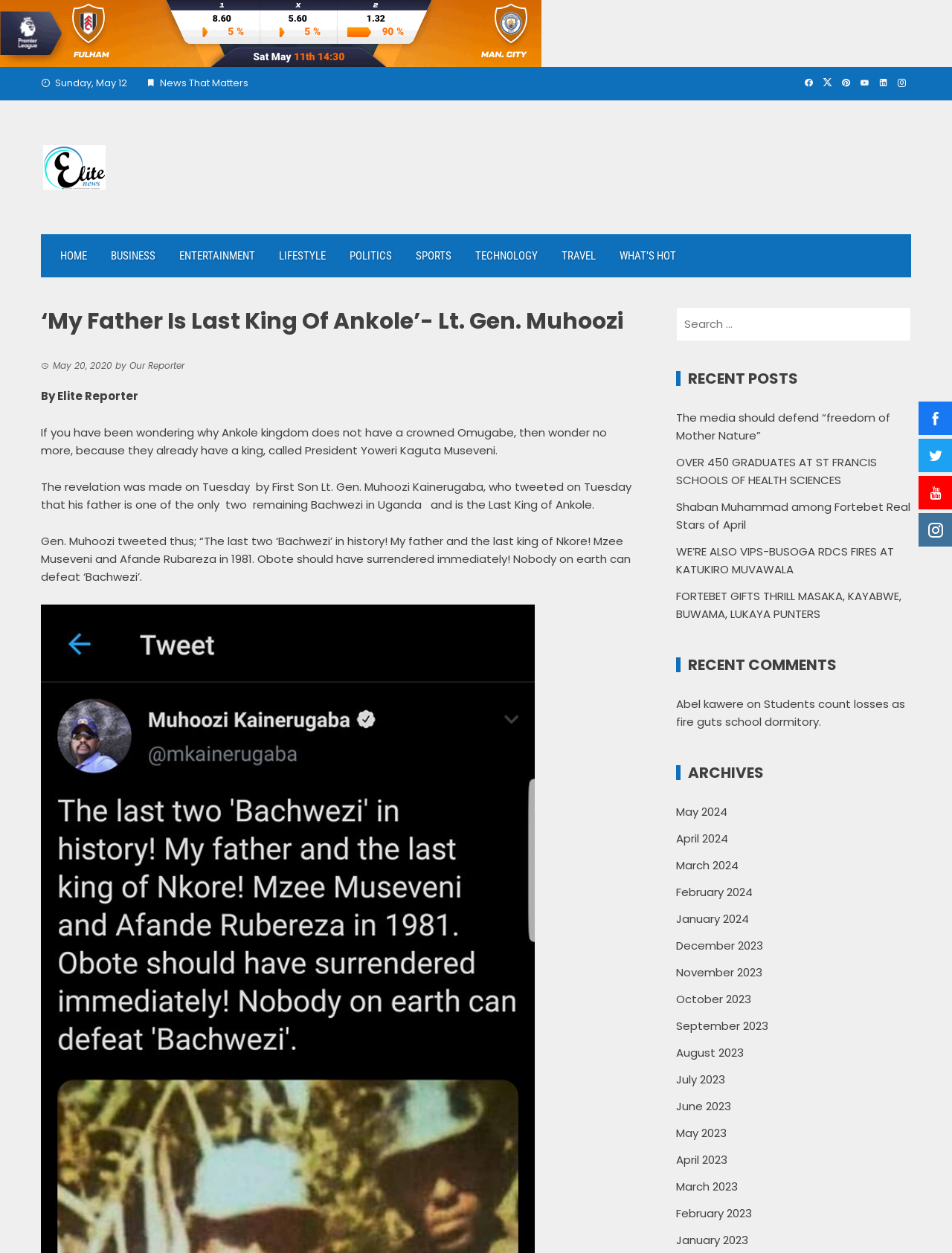Respond to the question with just a single word or phrase: 
How many categories are there in the menu?

11